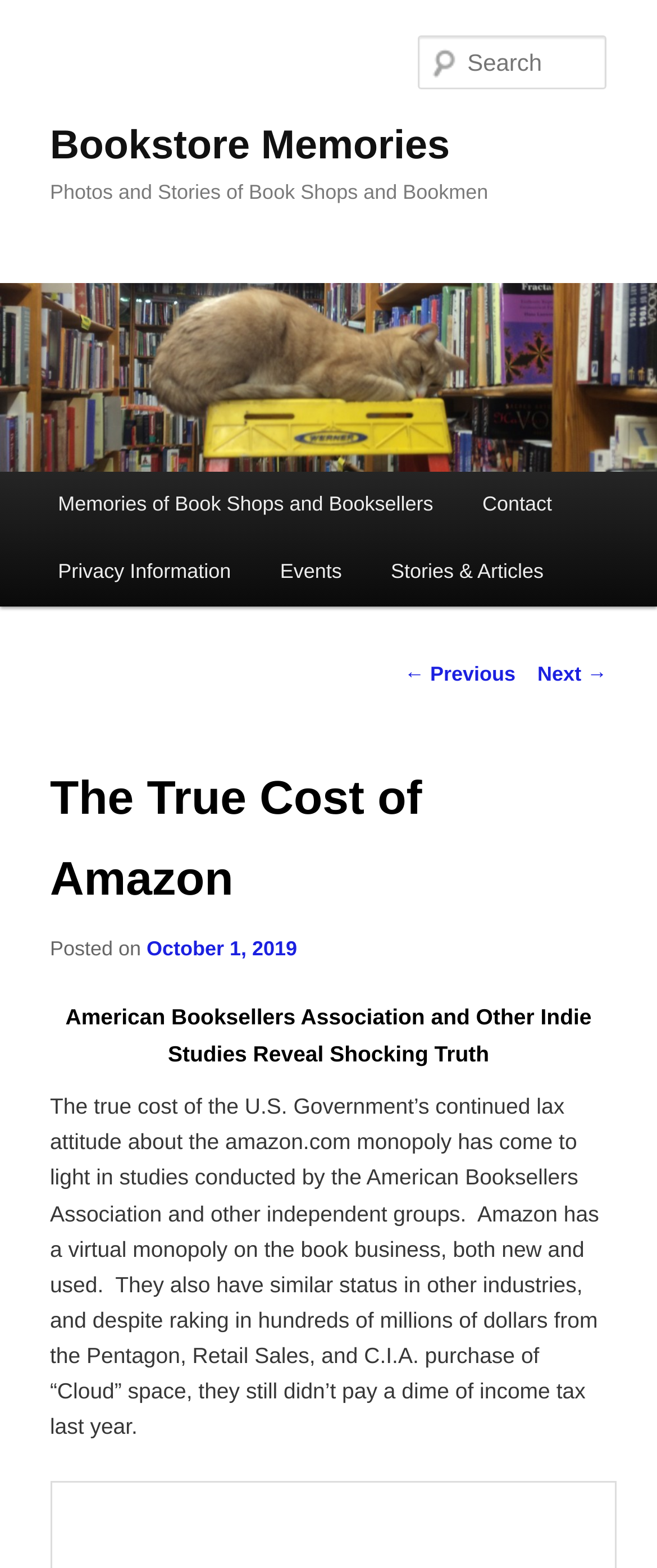Detail the features and information presented on the webpage.

The webpage is titled "The True Cost of Amazon | Bookstore Memories" and has a prominent heading "Bookstore Memories" at the top left corner. Below this heading, there is a link with the same text, "Bookstore Memories", which is accompanied by an image with the same description. 

On the top right corner, there is a search textbox with a label "Search". 

The main menu is located below the image, with links to "Memories of Book Shops and Booksellers", "Contact", "Privacy Information", and "Events". 

The main content of the webpage is an article titled "The True Cost of Amazon" with a subheading "American Booksellers Association and Other Indie Studies Reveal Shocking Truth". The article is dated "October 1, 2019" and discusses the impact of Amazon's monopoly on the book business. The text explains that Amazon has a virtual monopoly on the book business, both new and used, and also has a significant presence in other industries. Despite generating hundreds of millions of dollars in revenue, Amazon did not pay any income tax last year.

At the bottom of the article, there are links to navigate to previous and next posts, labeled "← Previous" and "Next →" respectively.